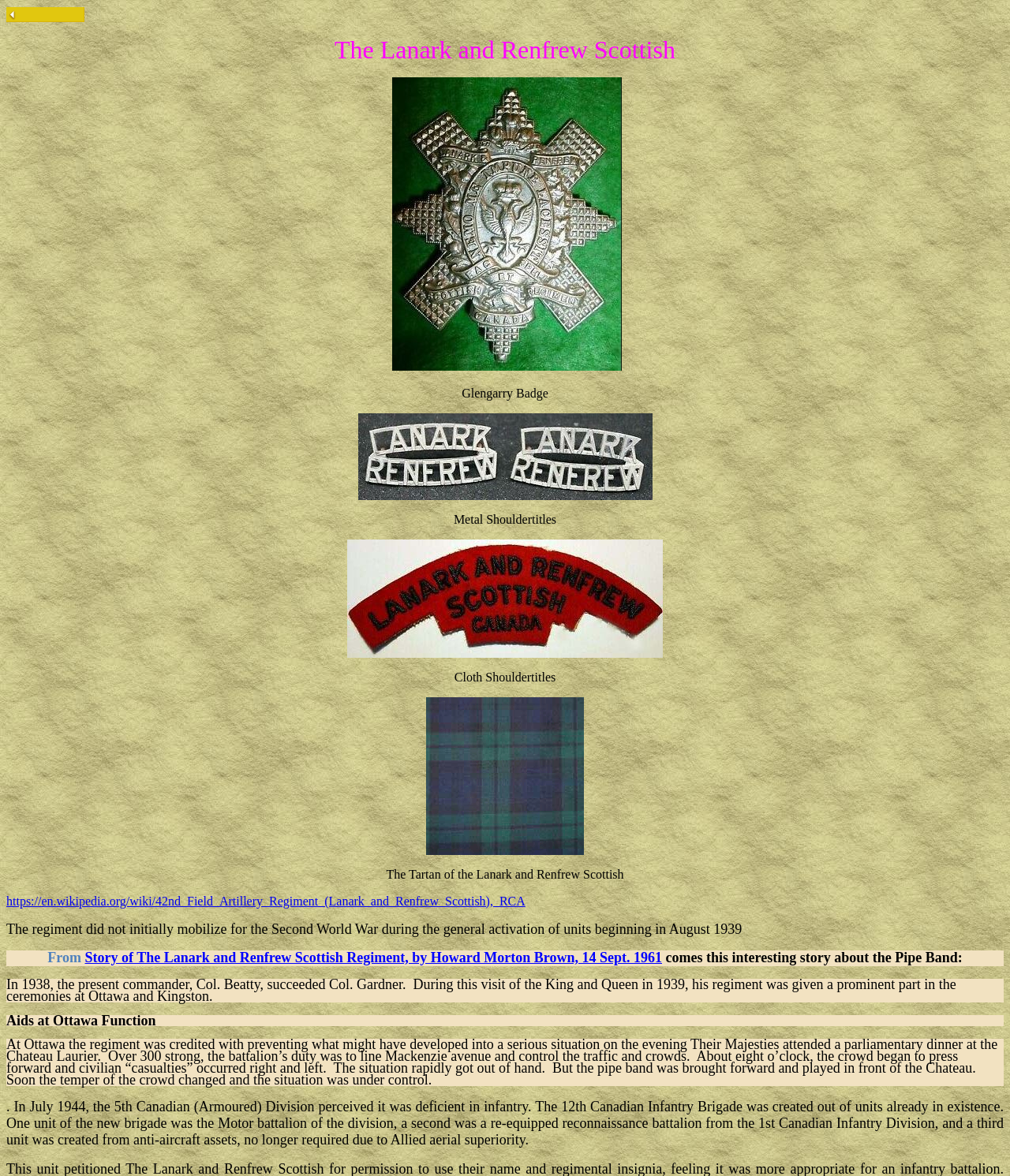Identify the bounding box coordinates for the UI element described as: "alt="Click her to get back"". The coordinates should be provided as four floats between 0 and 1: [left, top, right, bottom].

[0.006, 0.01, 0.084, 0.021]